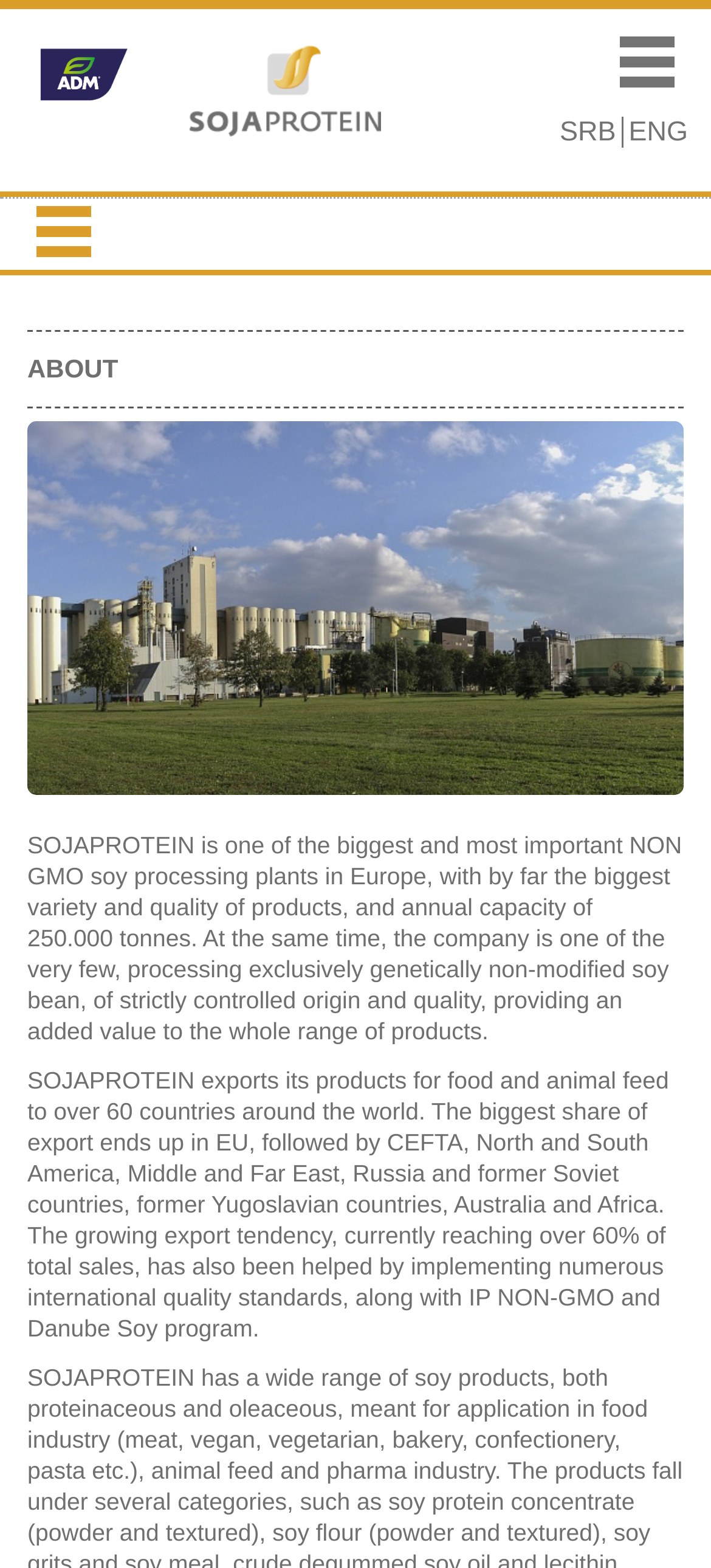Please provide a detailed answer to the question below based on the screenshot: 
How many countries does SOJAPROTEIN export to?

I found this information in the second paragraph of the main content, which states that 'SOJAPROTEIN exports its products for food and animal feed to over 60 countries around the world.'